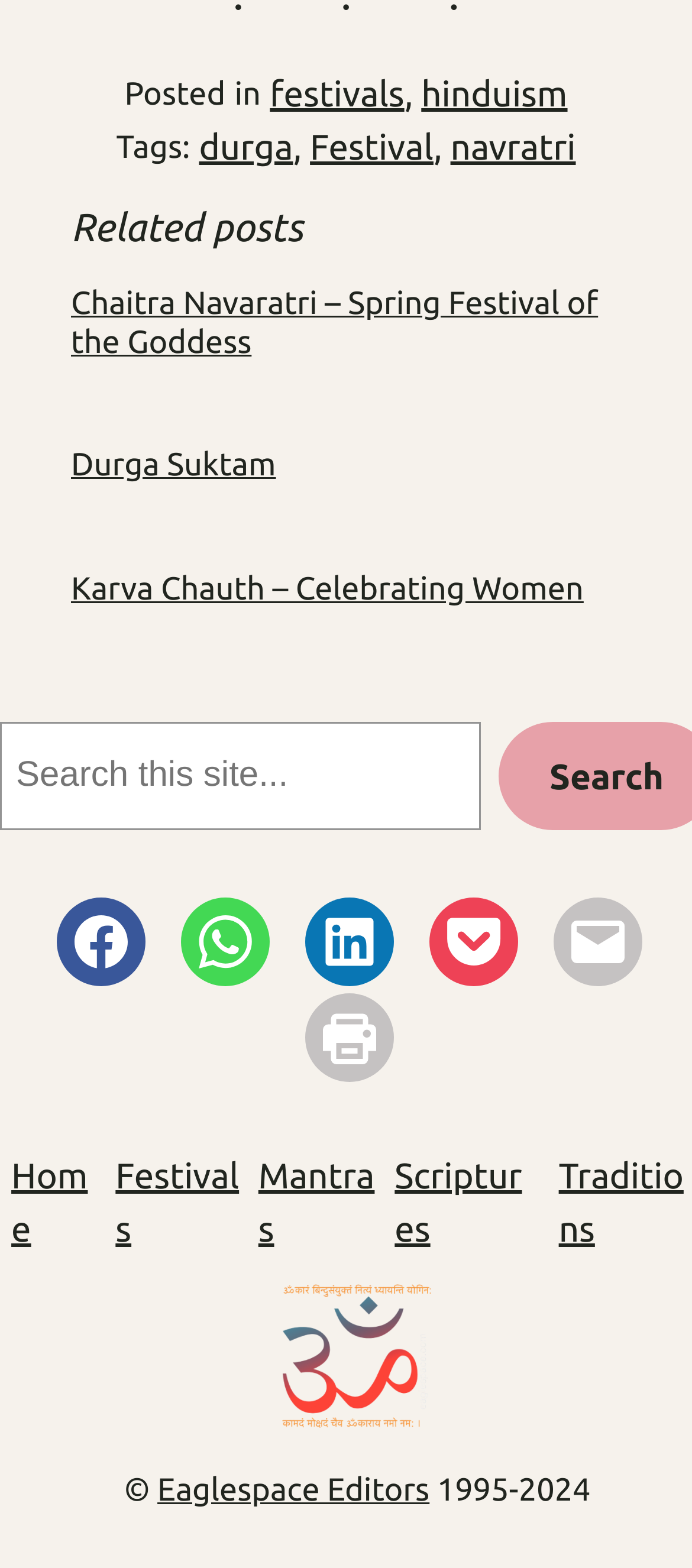Locate the bounding box coordinates of the area that needs to be clicked to fulfill the following instruction: "Read more about Glimpses of Divinity". The coordinates should be in the format of four float numbers between 0 and 1, namely [left, top, right, bottom].

[0.409, 0.819, 0.624, 0.91]